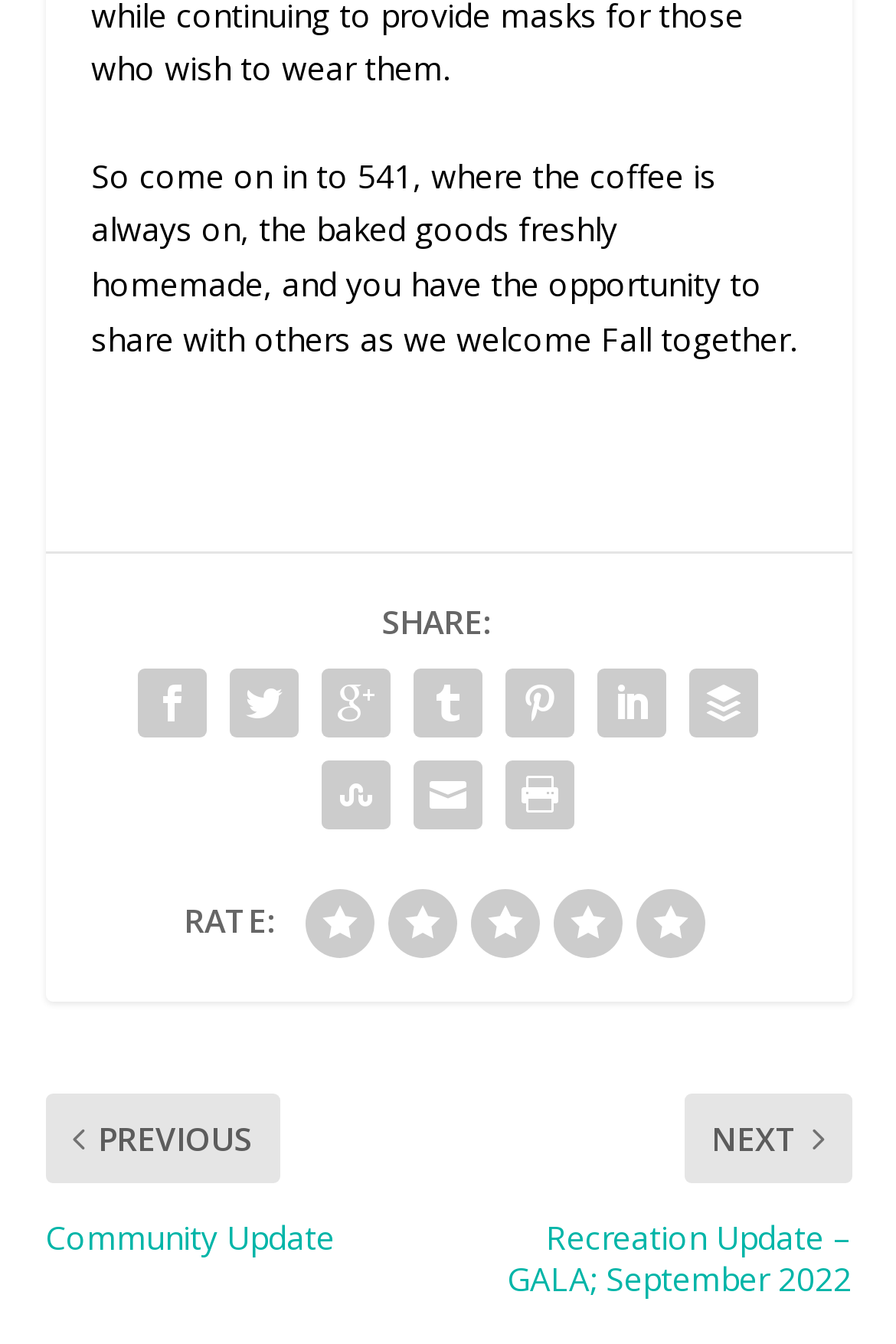What is the rating system used on the webpage?
Please answer the question with a detailed response using the information from the screenshot.

The webpage has a rating system that uses 1-5 stars, as indicated by the images of stars with numbers 1 to 5.